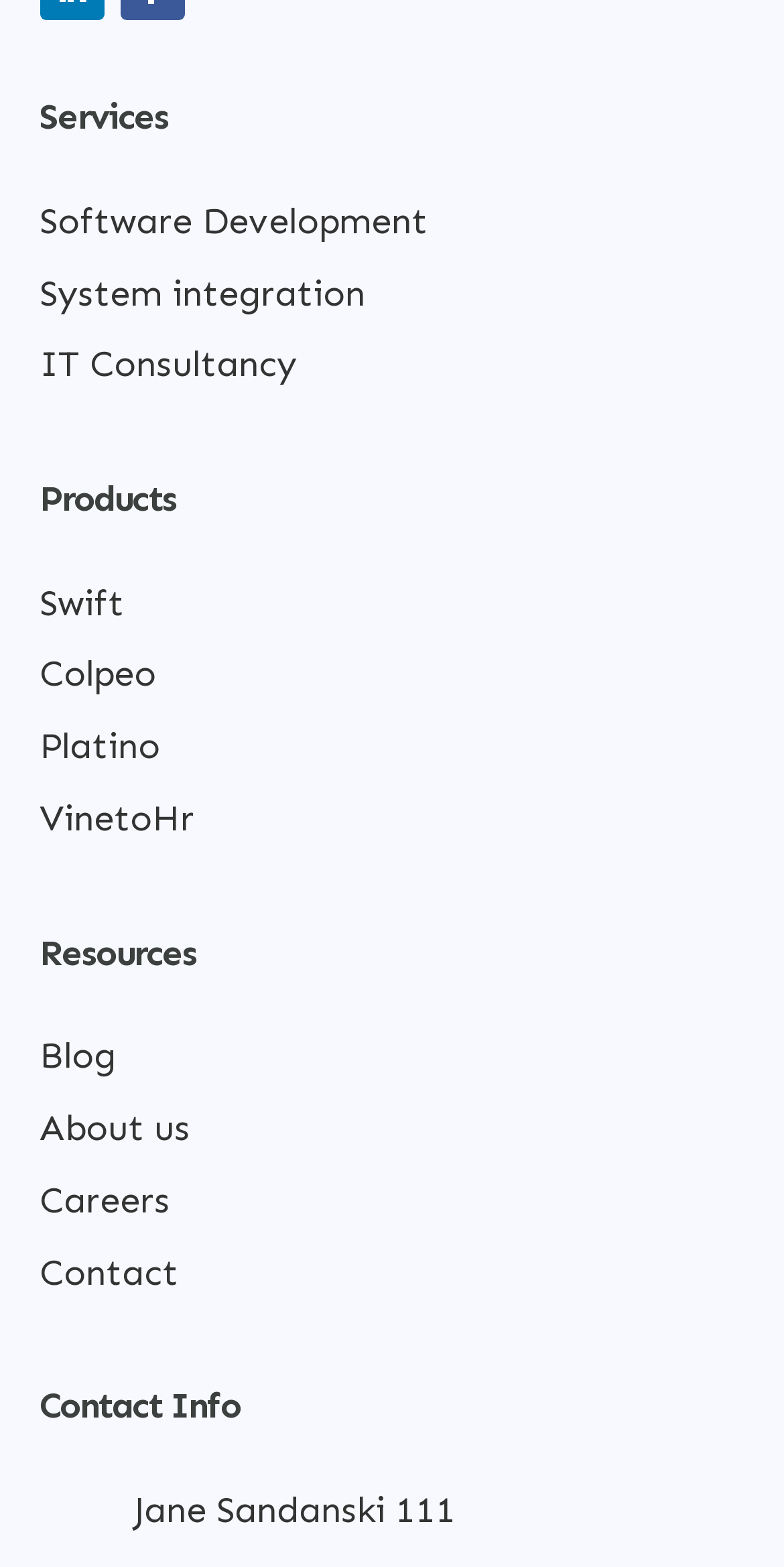Pinpoint the bounding box coordinates of the element to be clicked to execute the instruction: "Read checklist for caregivers".

None